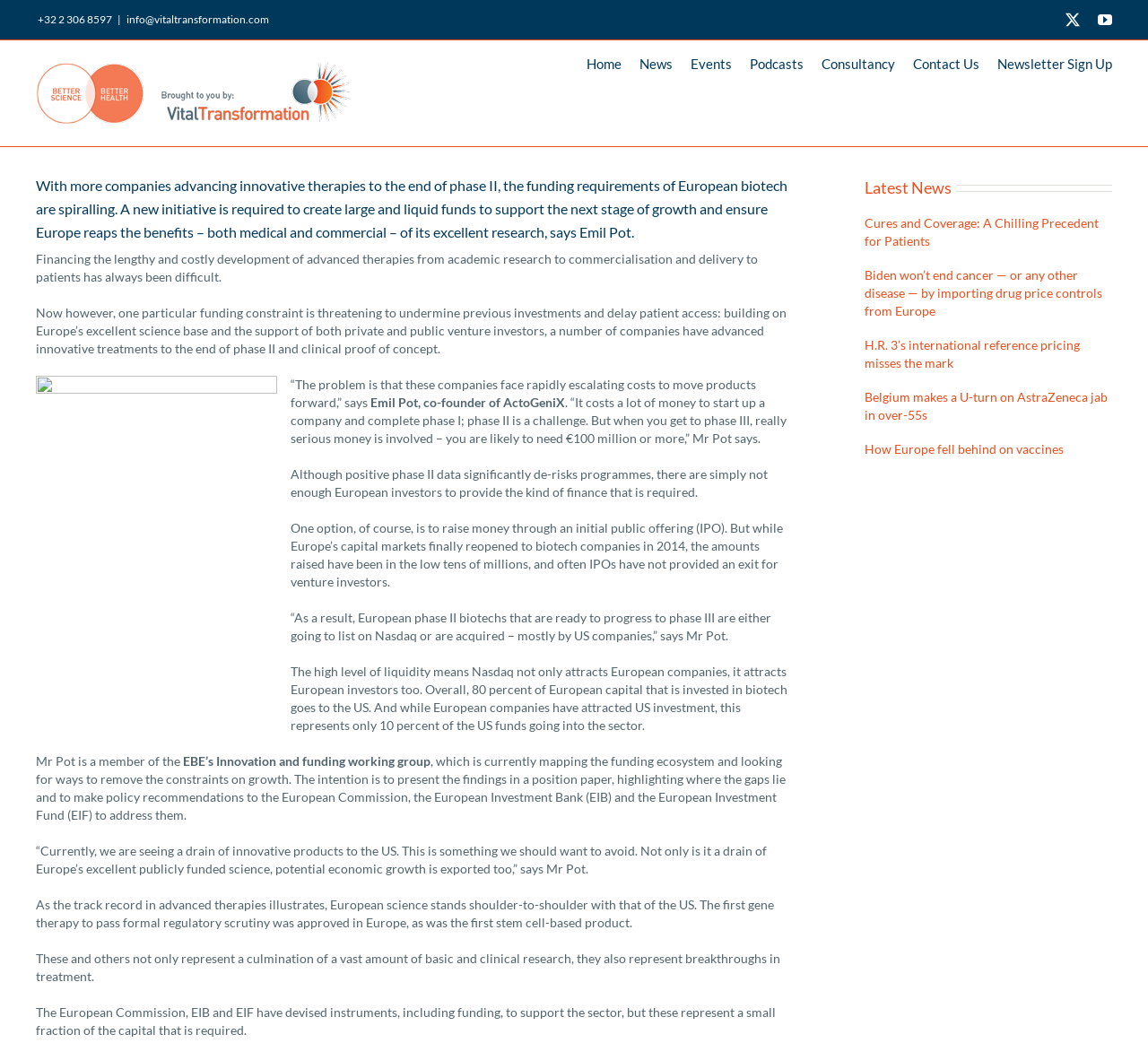Please provide the bounding box coordinates for the element that needs to be clicked to perform the following instruction: "Click the 'Cures and Coverage: A Chilling Precedent for Patients' article". The coordinates should be given as four float numbers between 0 and 1, i.e., [left, top, right, bottom].

[0.753, 0.206, 0.969, 0.24]